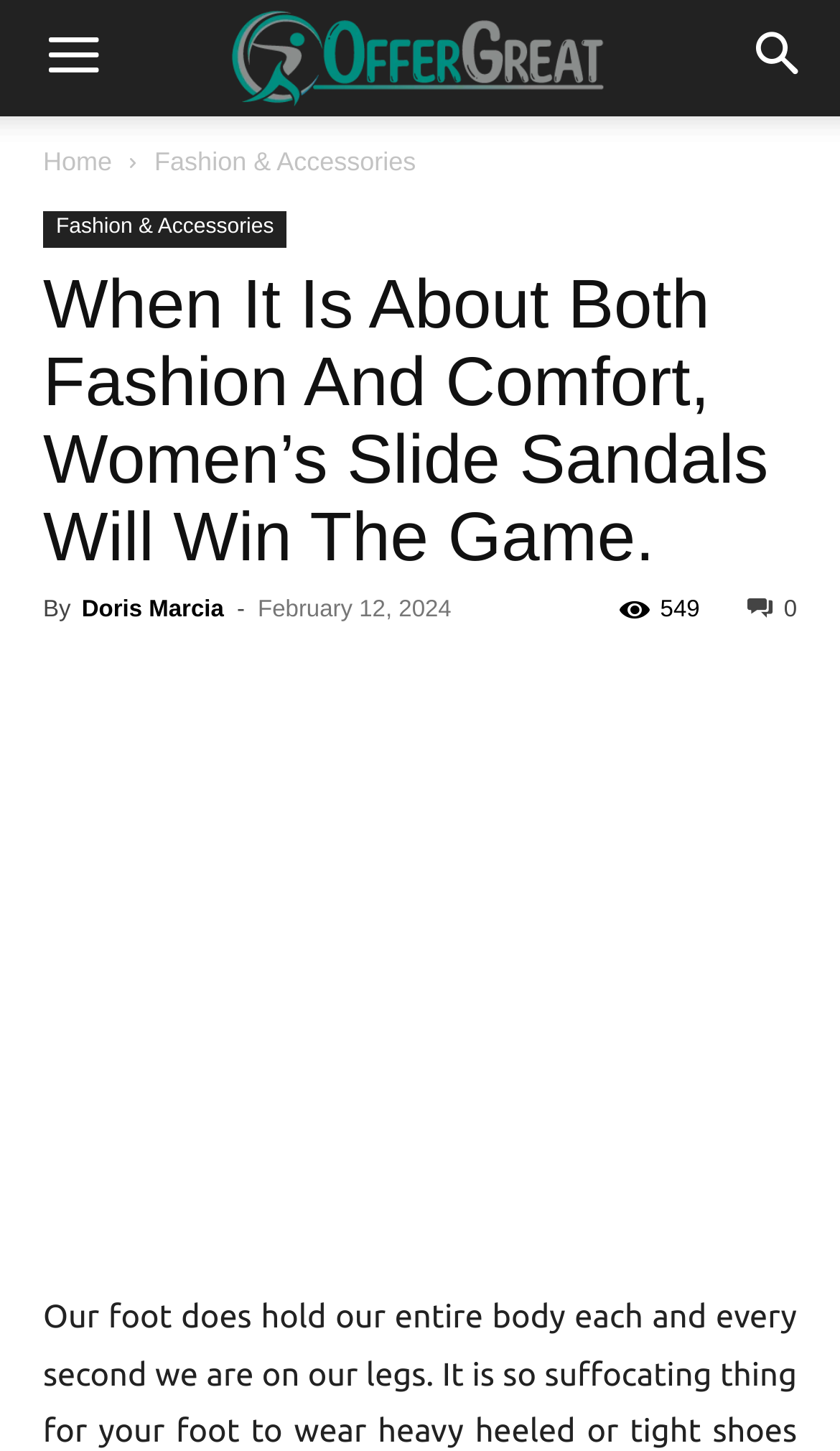Show me the bounding box coordinates of the clickable region to achieve the task as per the instruction: "Click the menu button".

[0.005, 0.0, 0.169, 0.08]